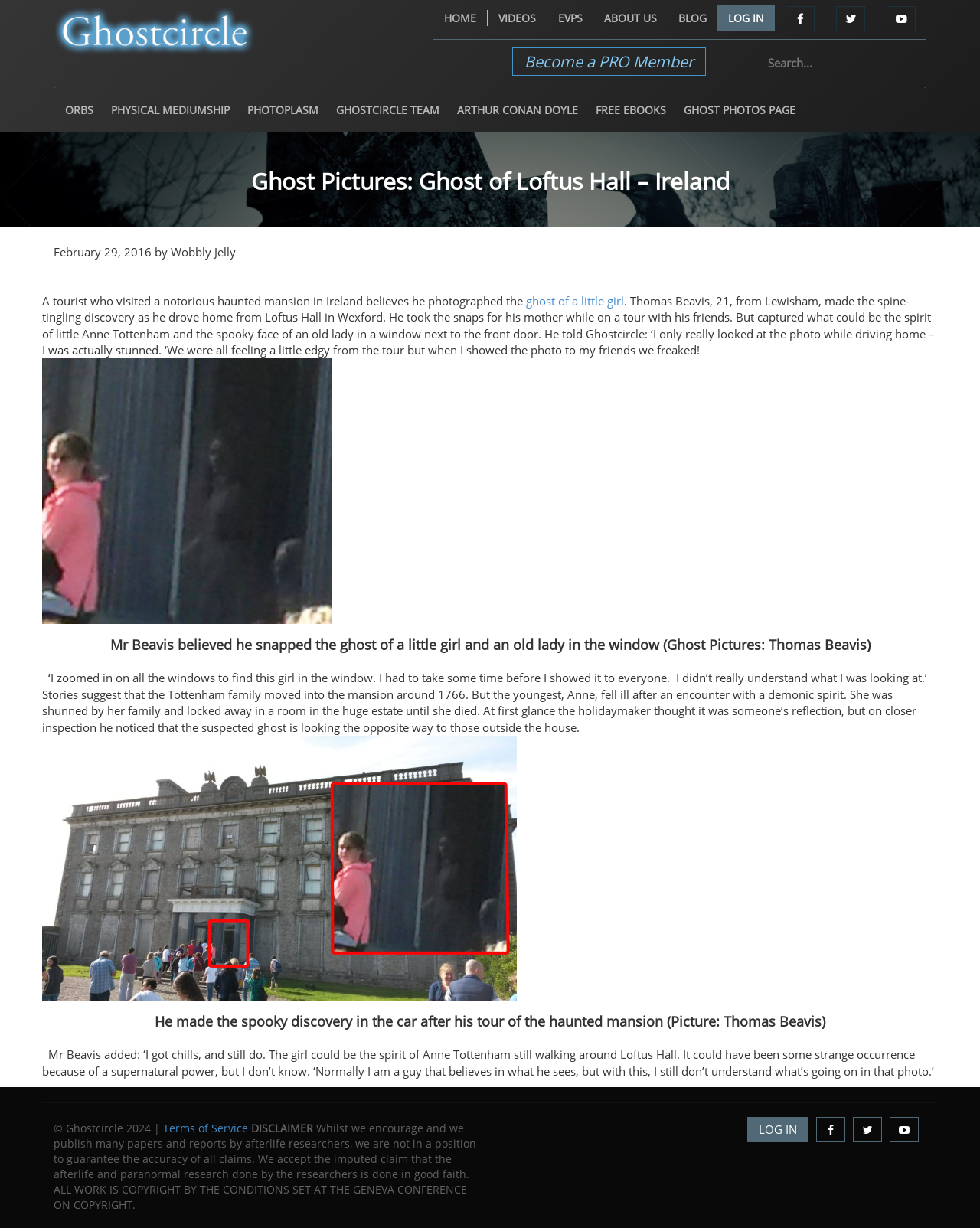Find and extract the text of the primary heading on the webpage.

Ghost Pictures: Ghost of Loftus Hall – Ireland